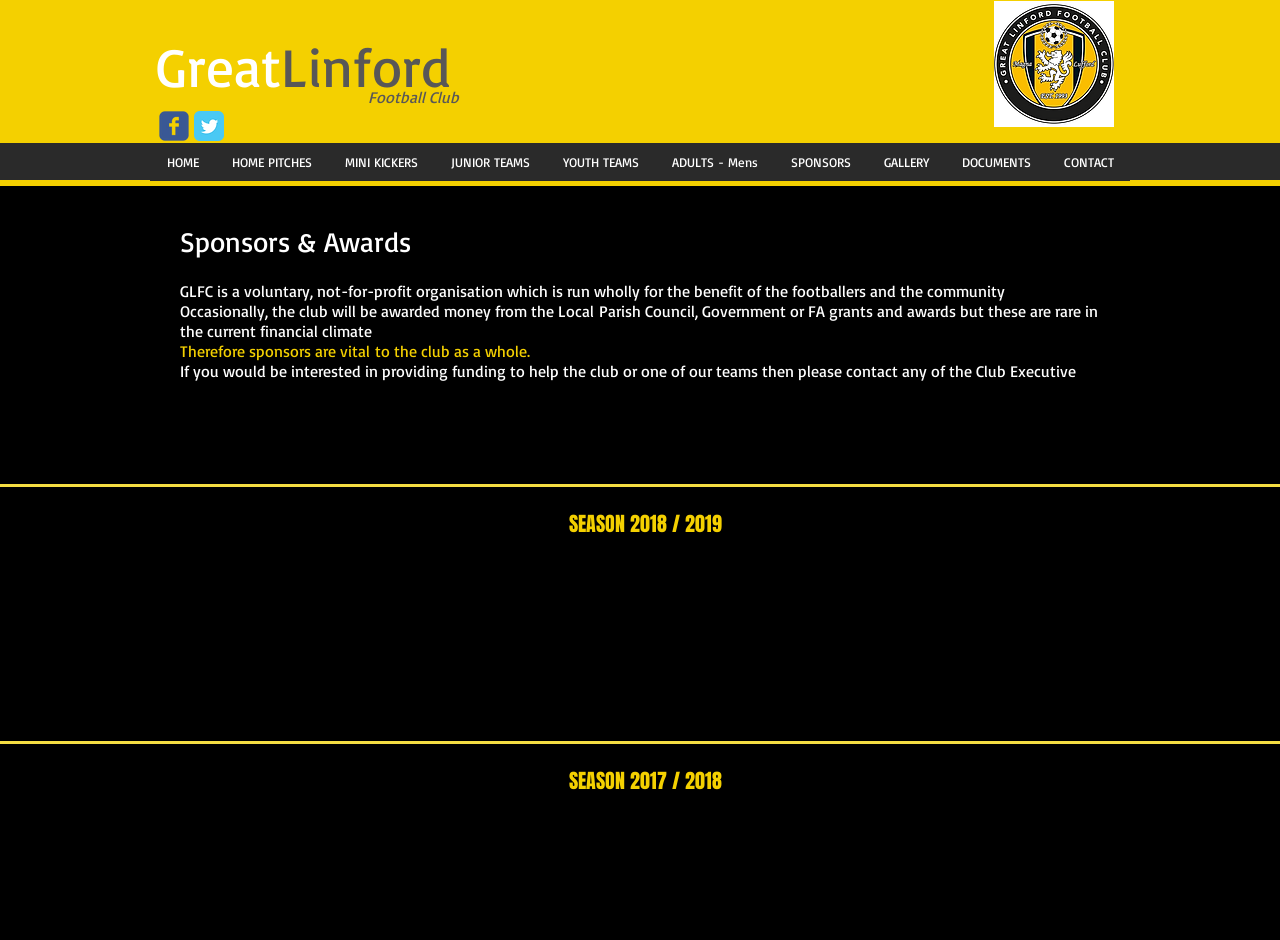Pinpoint the bounding box coordinates of the clickable area necessary to execute the following instruction: "Go to the CONTACT page". The coordinates should be given as four float numbers between 0 and 1, namely [left, top, right, bottom].

[0.818, 0.152, 0.883, 0.193]